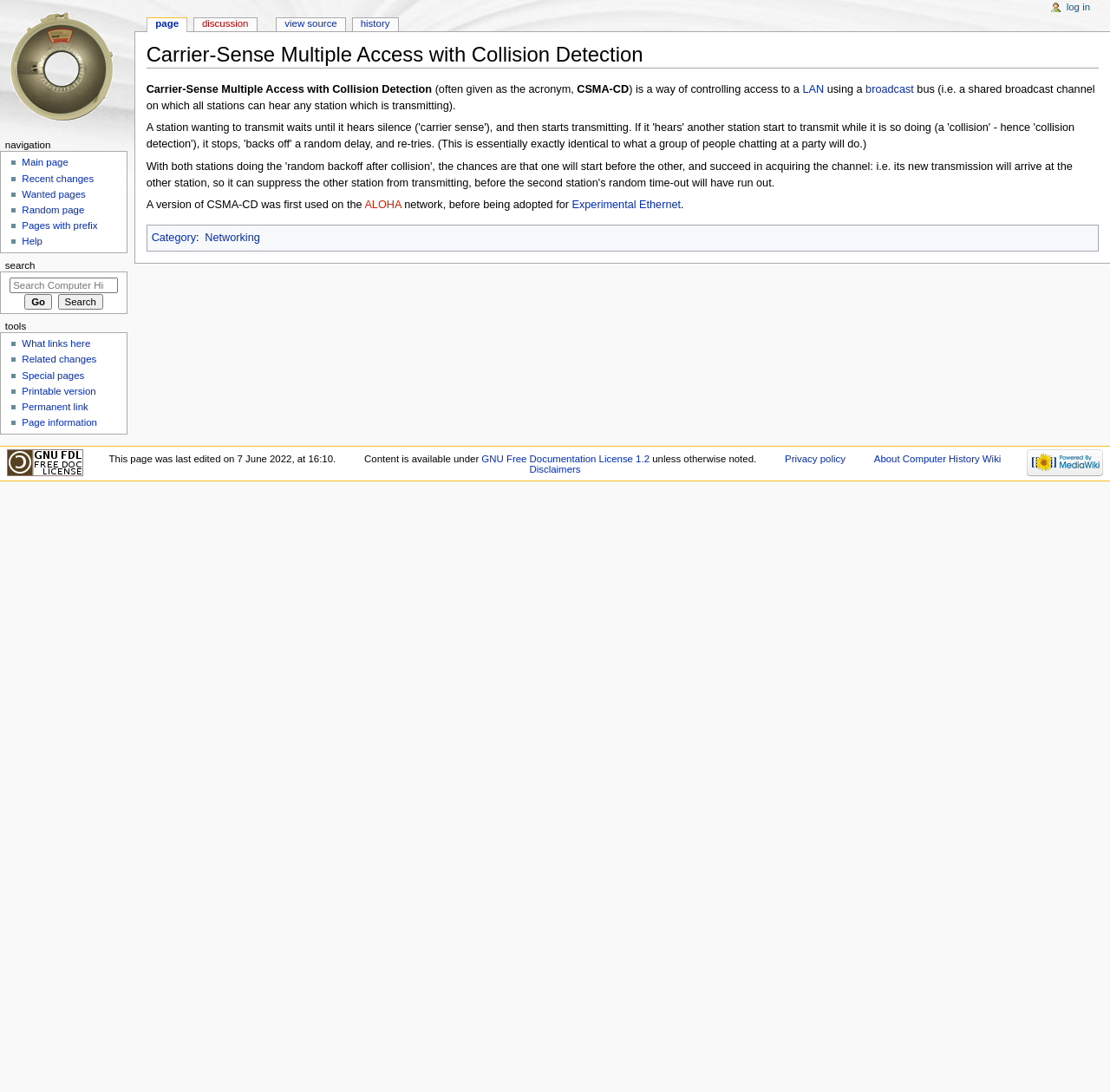Please identify the coordinates of the bounding box that should be clicked to fulfill this instruction: "Log in".

[0.961, 0.002, 0.982, 0.013]